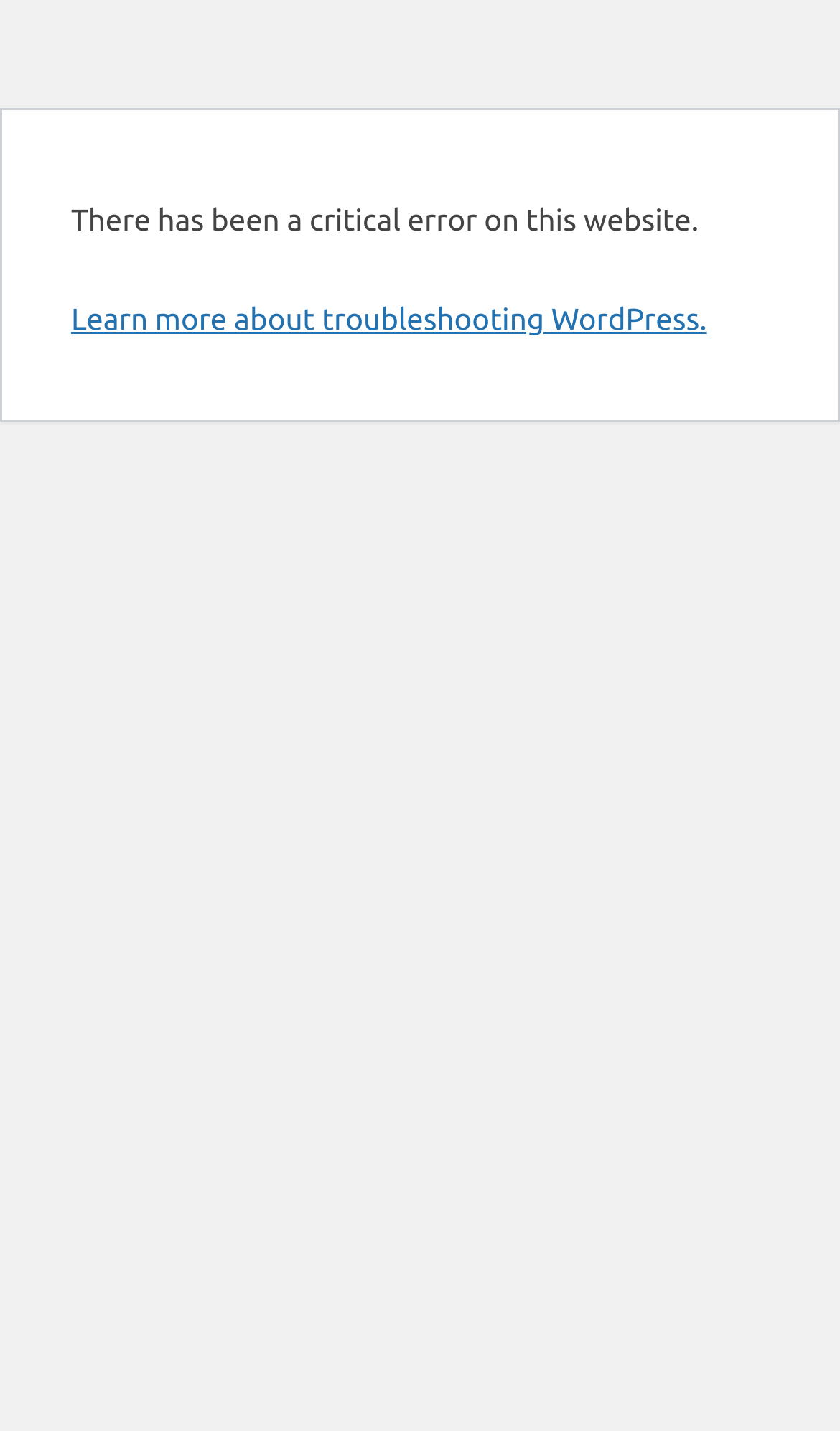Provide the bounding box coordinates of the UI element this sentence describes: "Learn more about troubleshooting WordPress.".

[0.085, 0.211, 0.842, 0.235]